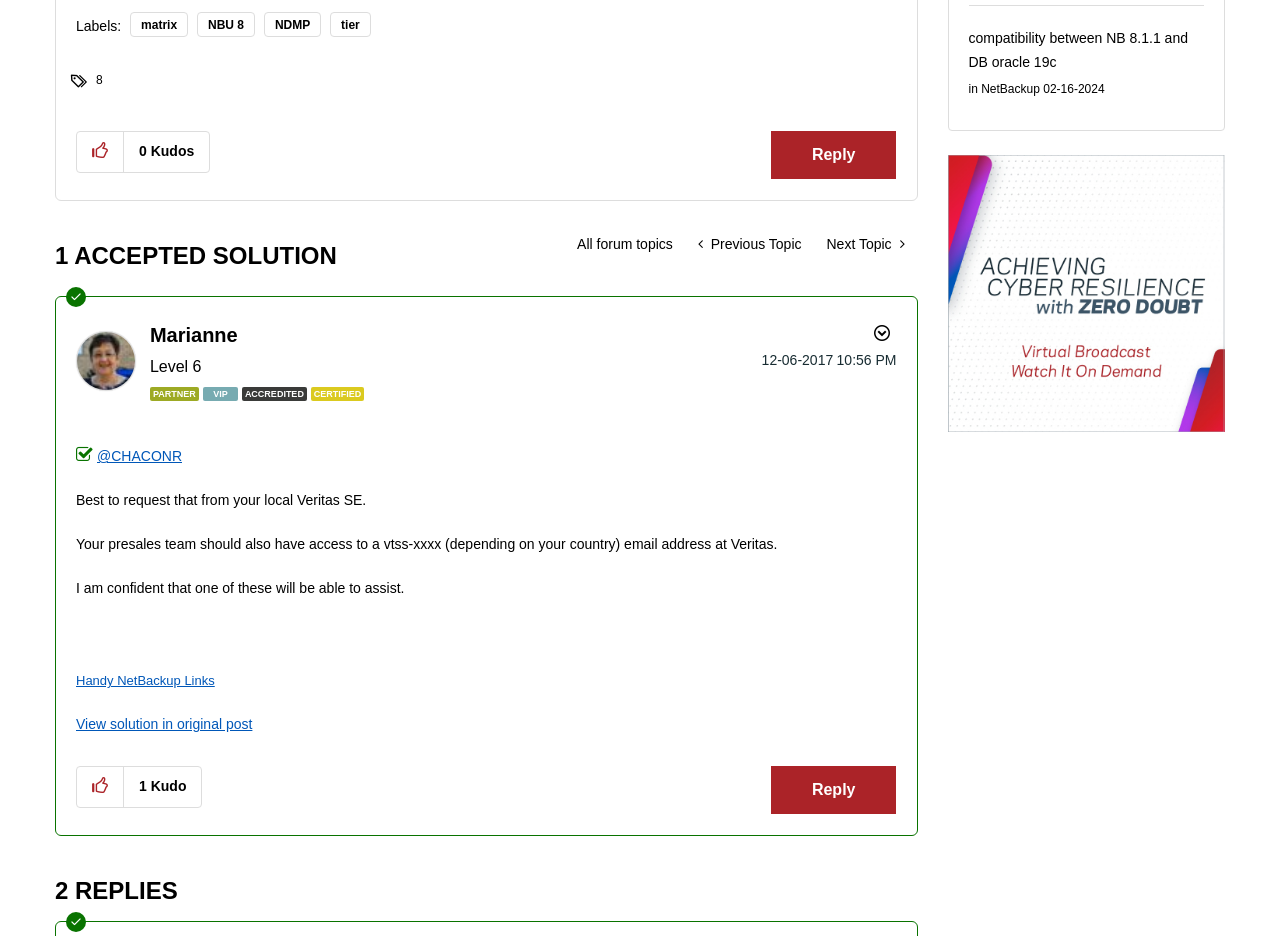Extract the bounding box coordinates for the HTML element that matches this description: "View solution in original post". The coordinates should be four float numbers between 0 and 1, i.e., [left, top, right, bottom].

[0.059, 0.765, 0.197, 0.782]